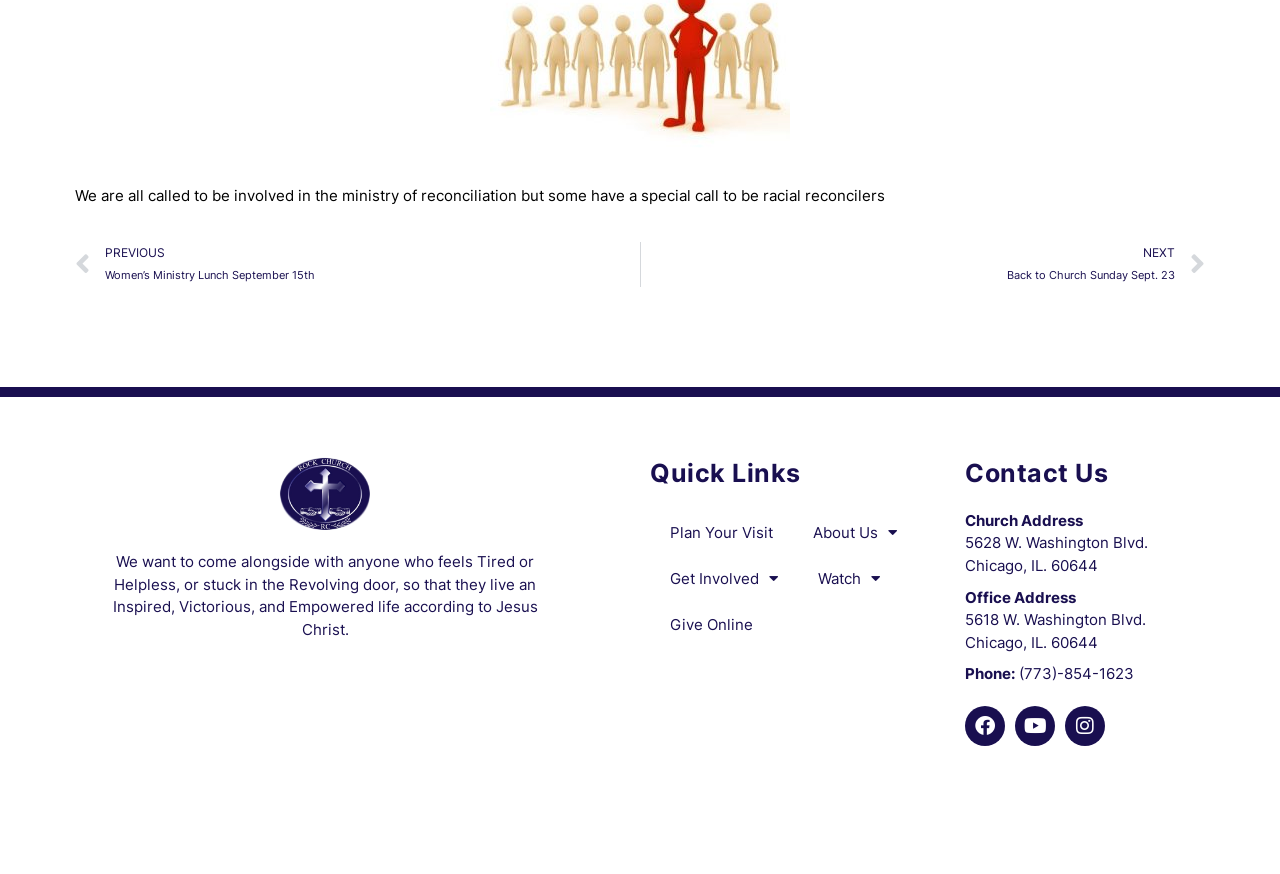Find and provide the bounding box coordinates for the UI element described with: "About Us".

[0.62, 0.583, 0.716, 0.636]